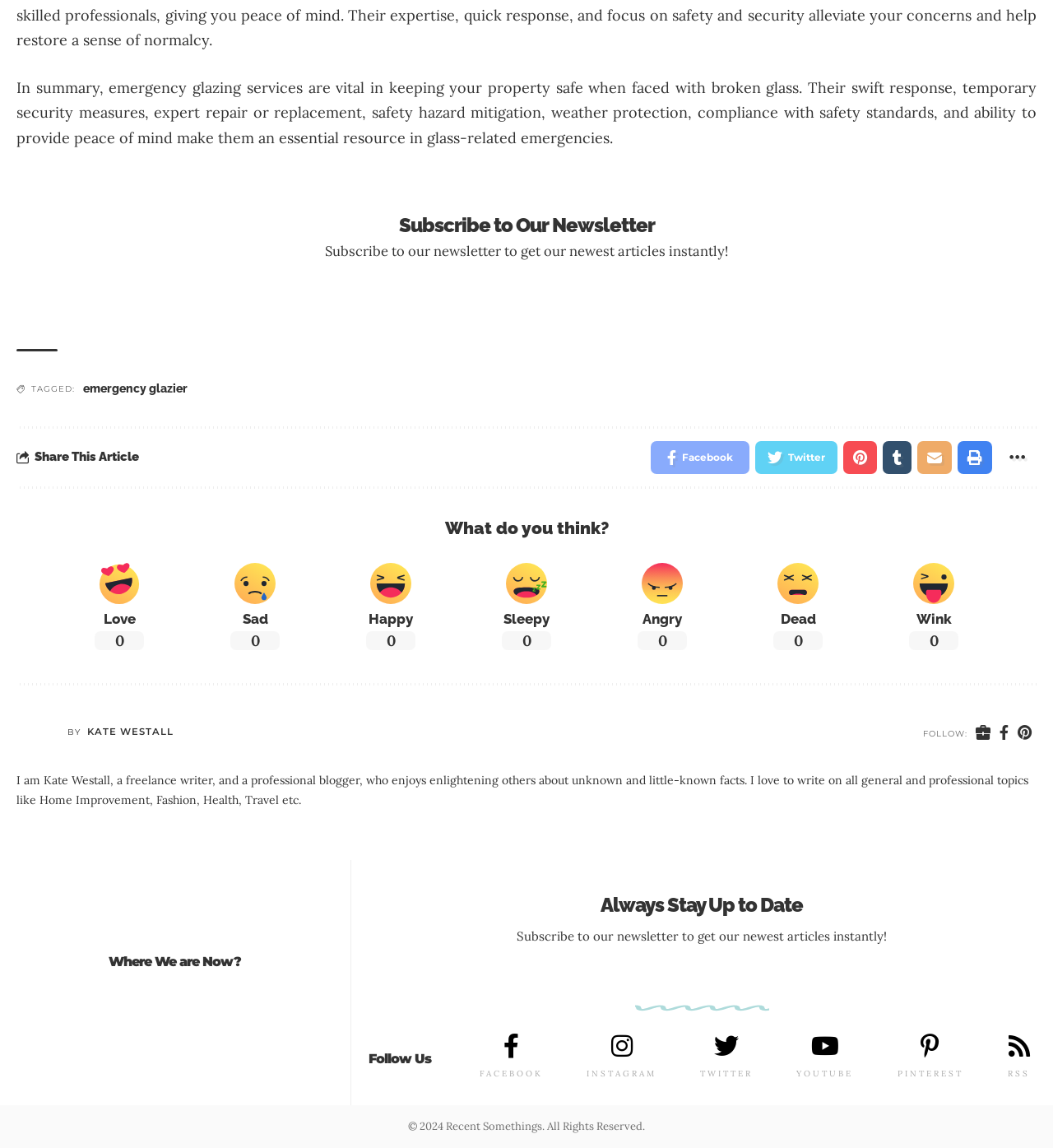Specify the bounding box coordinates of the region I need to click to perform the following instruction: "Subscribe to the newsletter". The coordinates must be four float numbers in the range of 0 to 1, i.e., [left, top, right, bottom].

[0.309, 0.211, 0.691, 0.227]